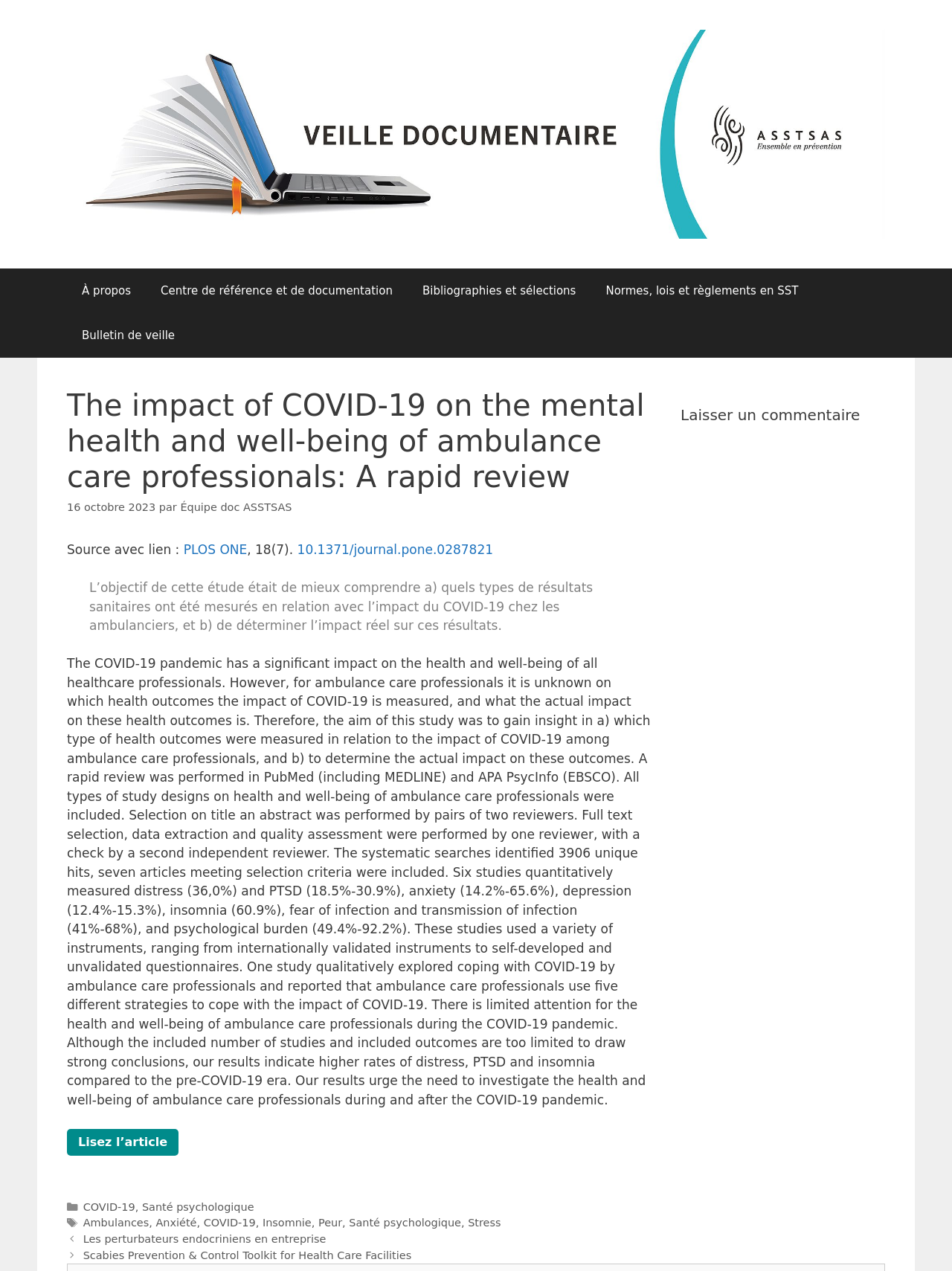Please provide a brief answer to the question using only one word or phrase: 
What is the topic of the rapid review?

COVID-19 impact on ambulance care professionals